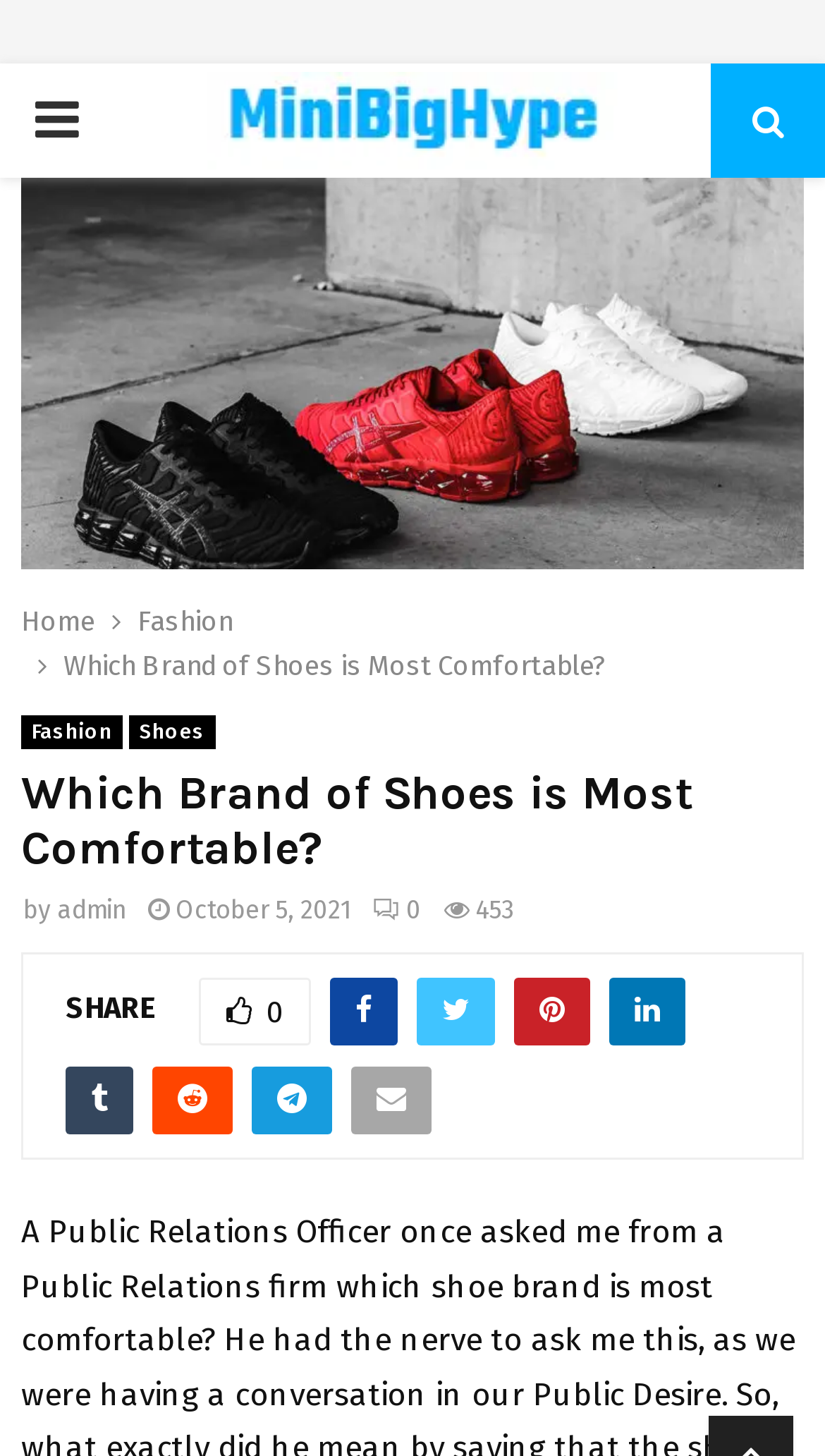Extract the primary heading text from the webpage.

Which Brand of Shoes is Most Comfortable?